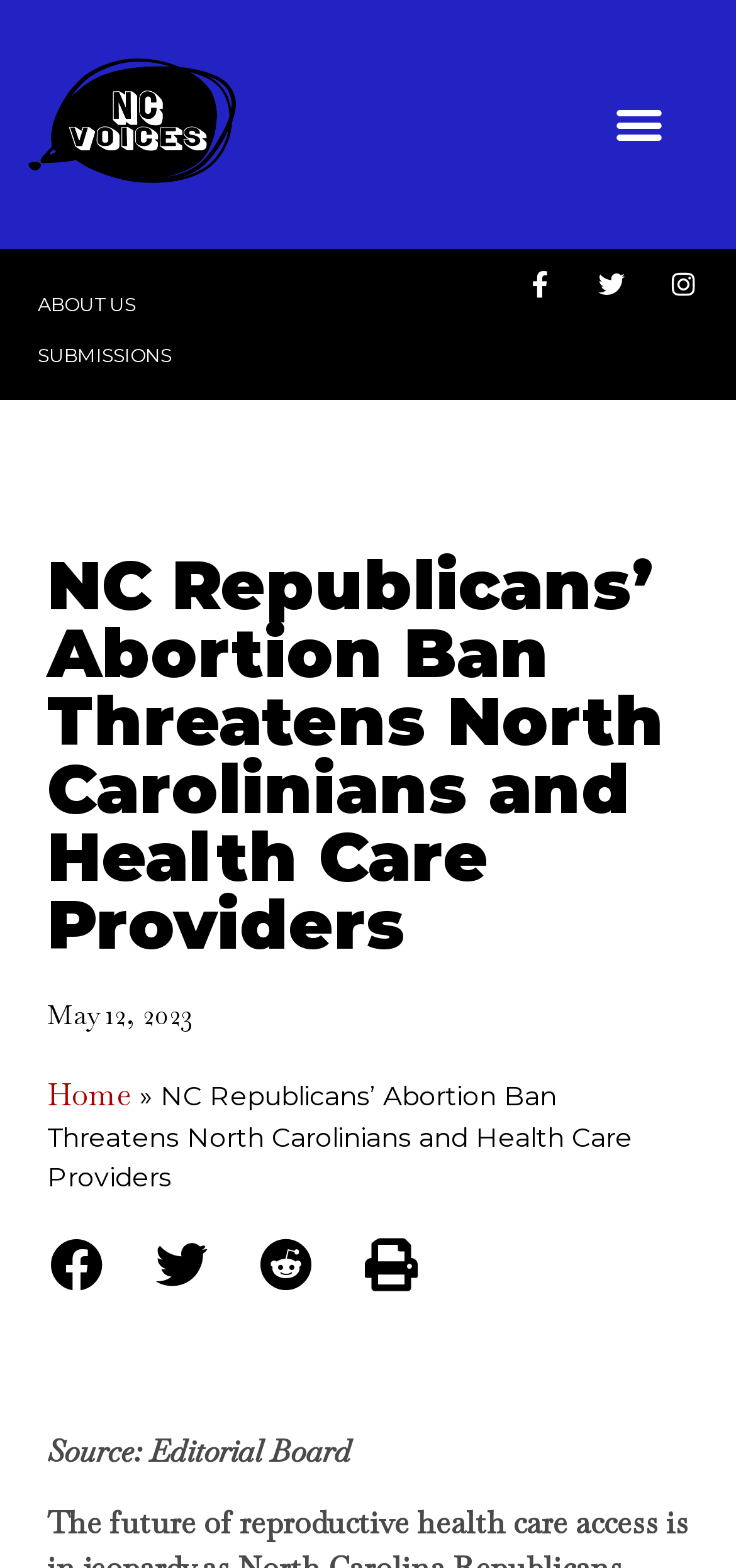How many share buttons are there?
Look at the image and provide a detailed response to the question.

I counted the number of share buttons by looking at the buttons with labels, which are 'Share on facebook', 'Share on twitter', 'Share on reddit', and 'Share on print'.